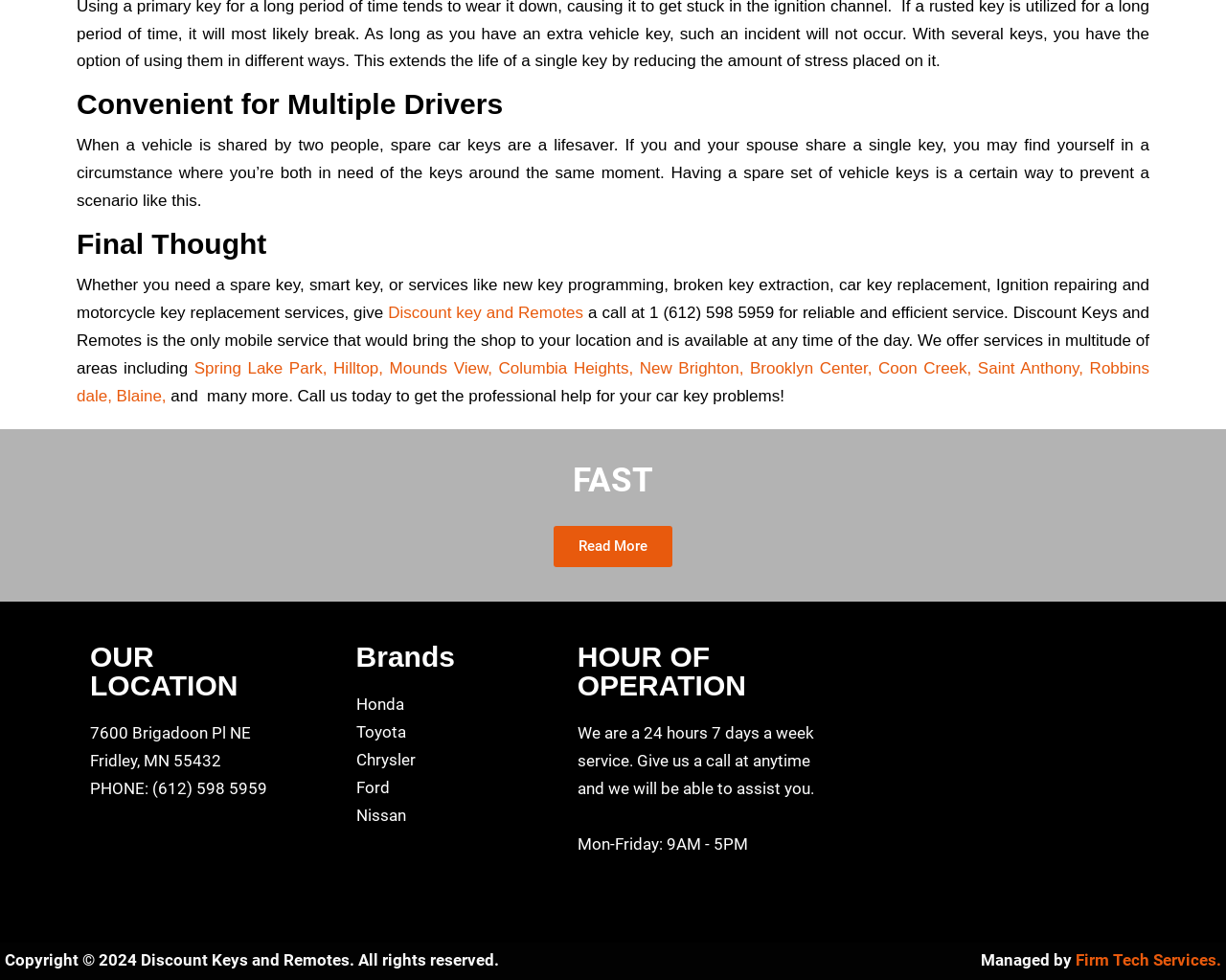Please reply to the following question with a single word or a short phrase:
What is the phone number to contact Discount Keys and Remotes?

(612) 598 5959